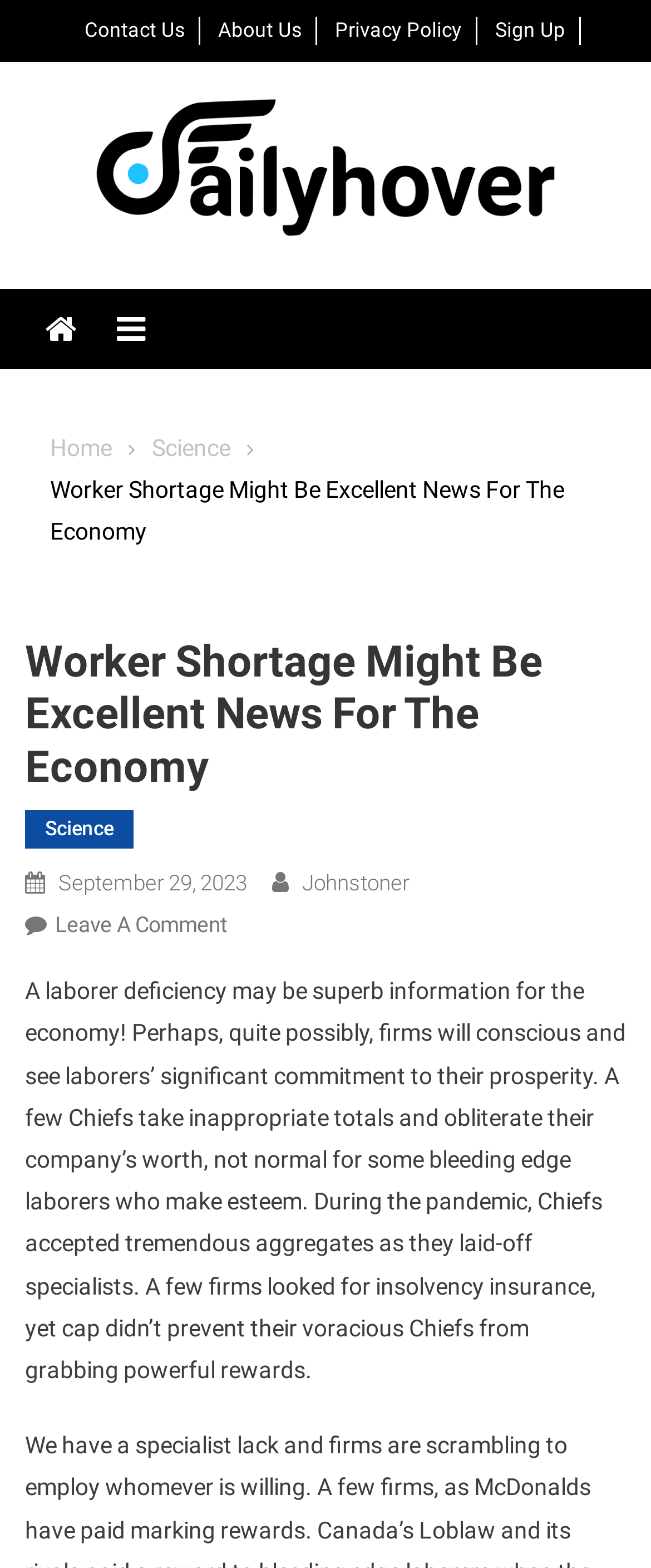Using the information in the image, could you please answer the following question in detail:
When was the article published?

I determined the answer by looking at the link element with the text 'September 29, 2023' below the article title, which is likely the publication date.